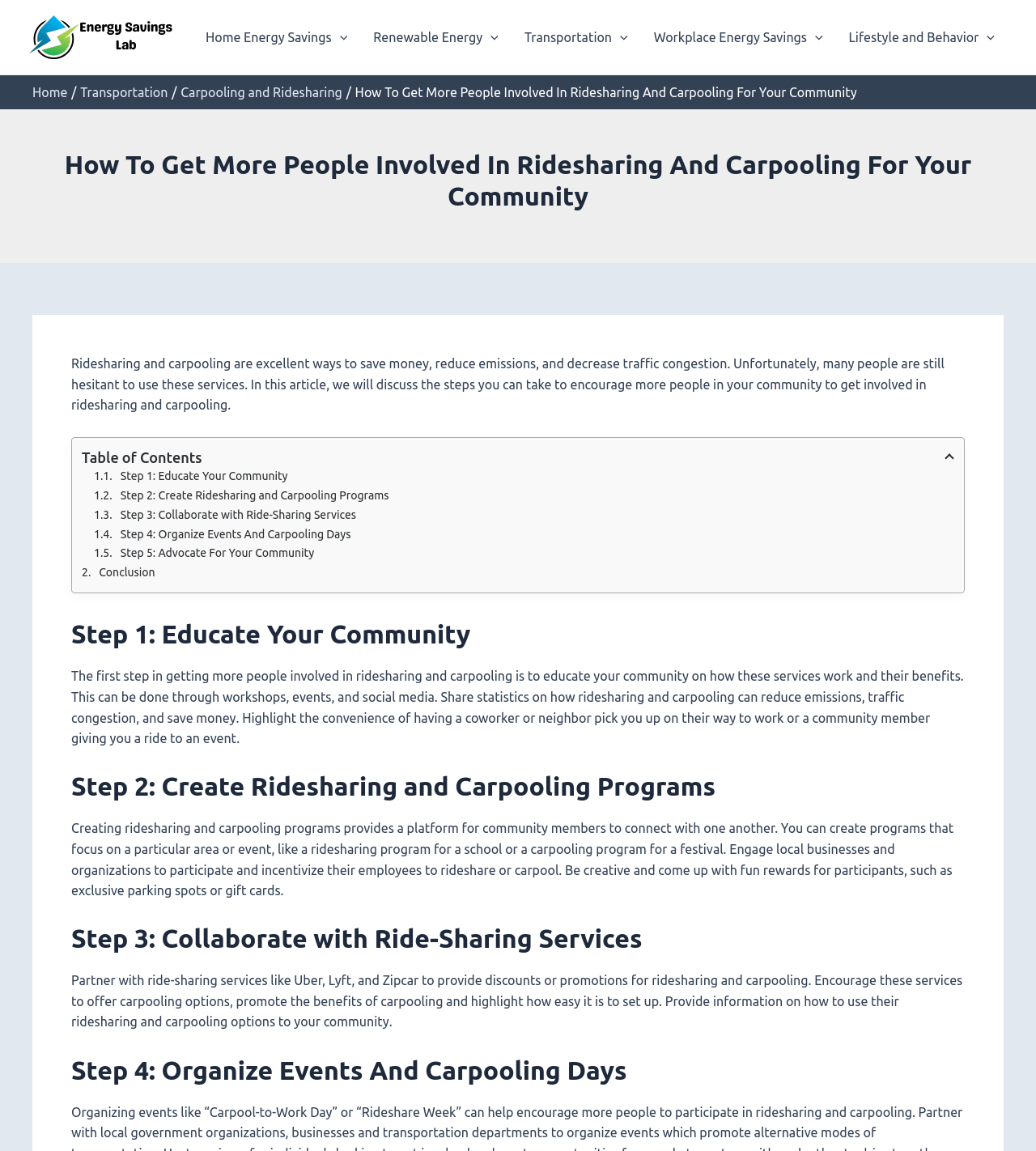With reference to the image, please provide a detailed answer to the following question: How many steps are there to encourage ridesharing and carpooling?

The article outlines five steps to encourage ridesharing and carpooling in a community: Educate Your Community, Create Ridesharing and Carpooling Programs, Collaborate with Ride-Sharing Services, Organize Events And Carpooling Days, and Advocate For Your Community.